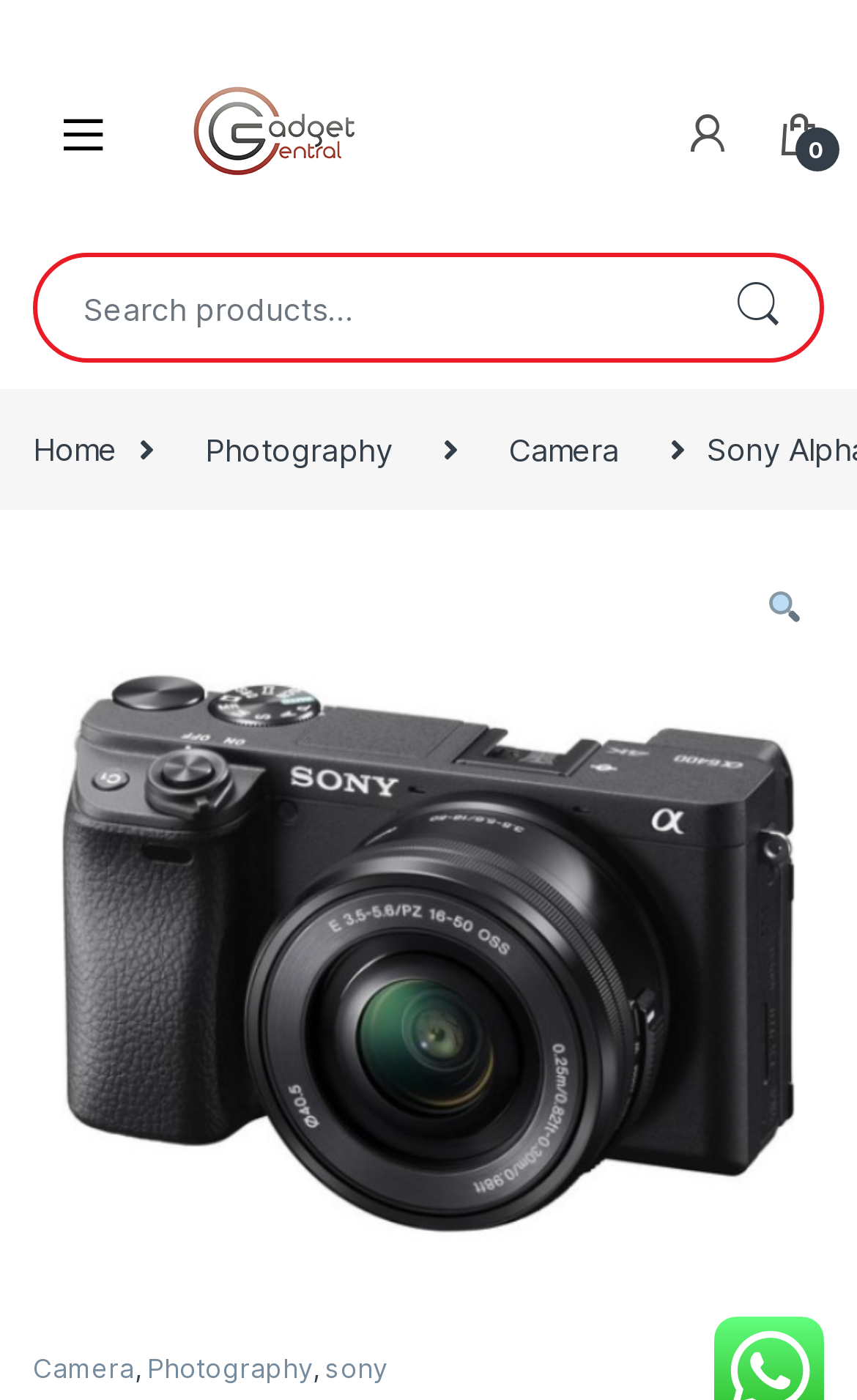Identify the bounding box coordinates for the UI element described as: "alt="Gadget Central"".

[0.192, 0.017, 0.449, 0.174]